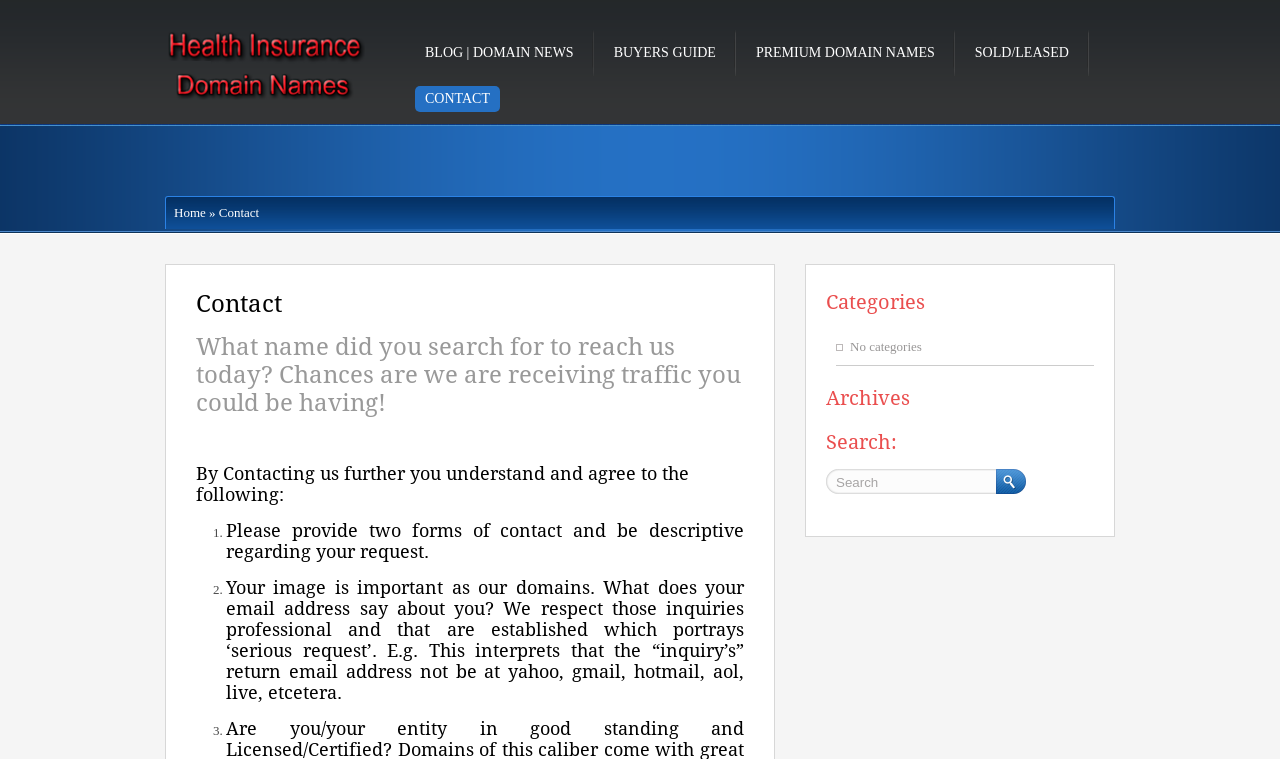Locate the bounding box coordinates of the clickable area to execute the instruction: "Click on the 'Home' link". Provide the coordinates as four float numbers between 0 and 1, represented as [left, top, right, bottom].

[0.136, 0.27, 0.161, 0.29]